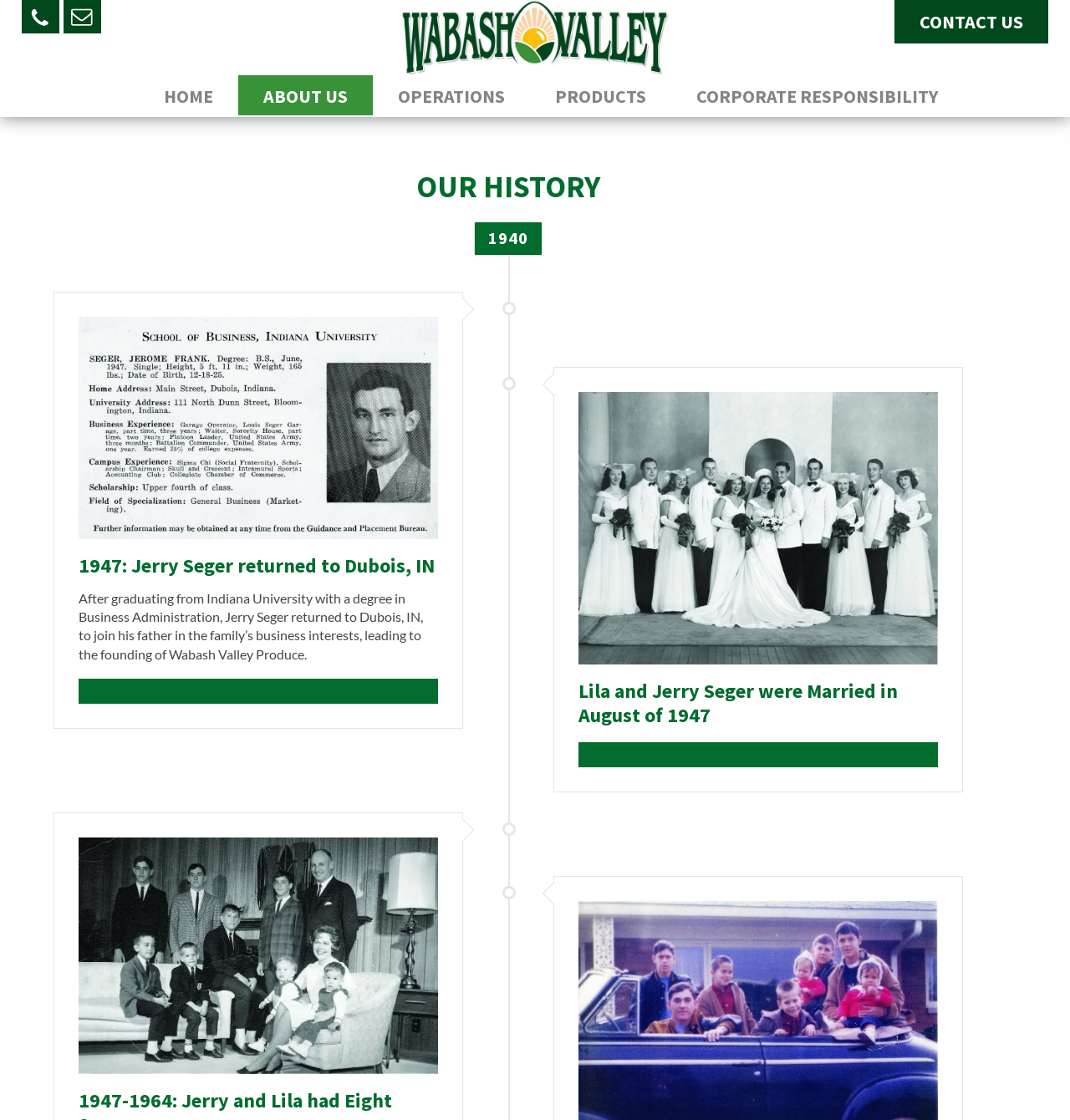Locate the bounding box coordinates of the clickable part needed for the task: "View the 'OUR HISTORY' section".

[0.05, 0.152, 0.9, 0.182]